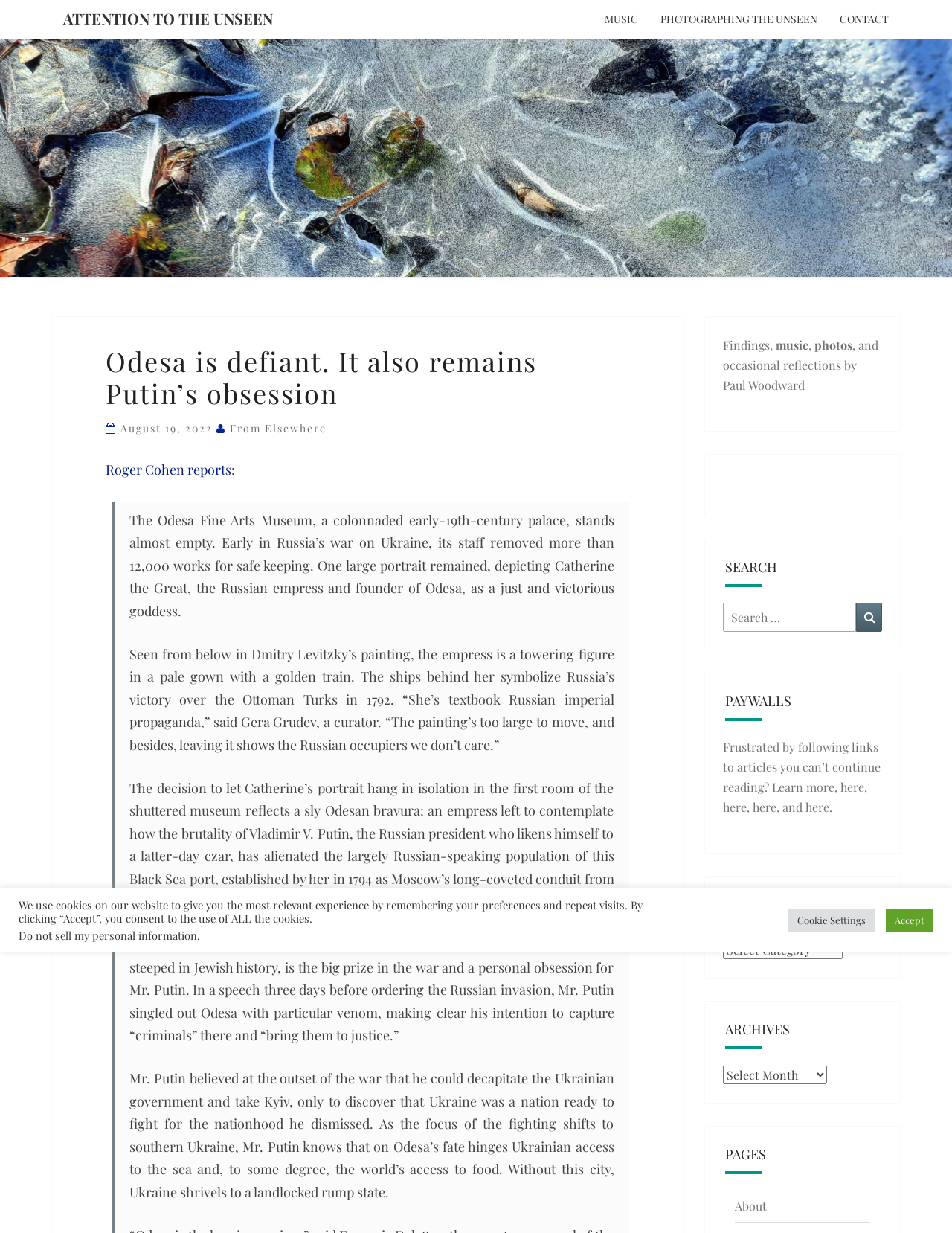Specify the bounding box coordinates for the region that must be clicked to perform the given instruction: "Read the article by Roger Cohen".

[0.111, 0.374, 0.243, 0.388]